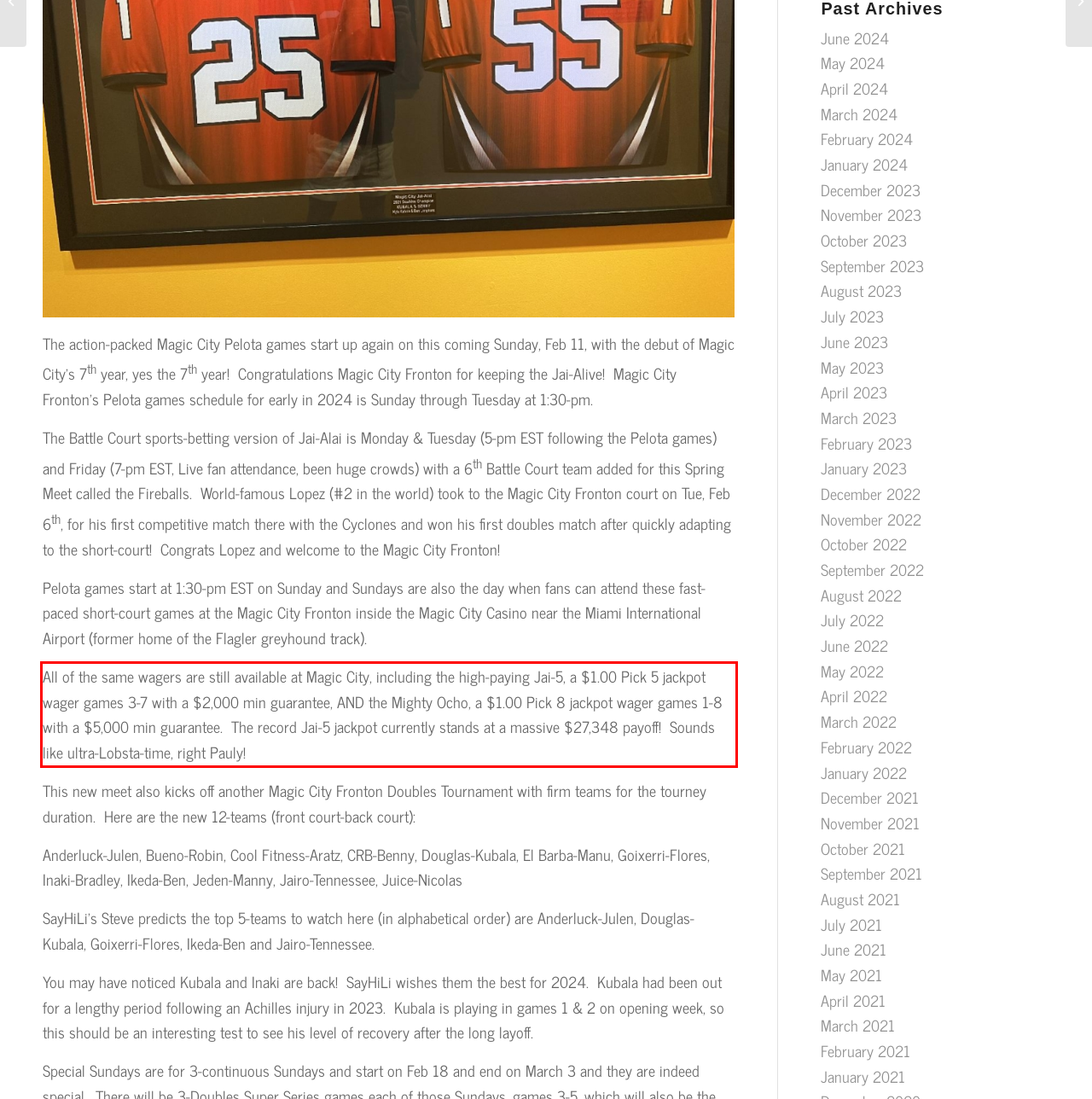Review the screenshot of the webpage and recognize the text inside the red rectangle bounding box. Provide the extracted text content.

All of the same wagers are still available at Magic City, including the high-paying Jai-5, a $1.00 Pick 5 jackpot wager games 3-7 with a $2,000 min guarantee, AND the Mighty Ocho, a $1.00 Pick 8 jackpot wager games 1-8 with a $5,000 min guarantee. The record Jai-5 jackpot currently stands at a massive $27,348 payoff! Sounds like ultra-Lobsta-time, right Pauly!